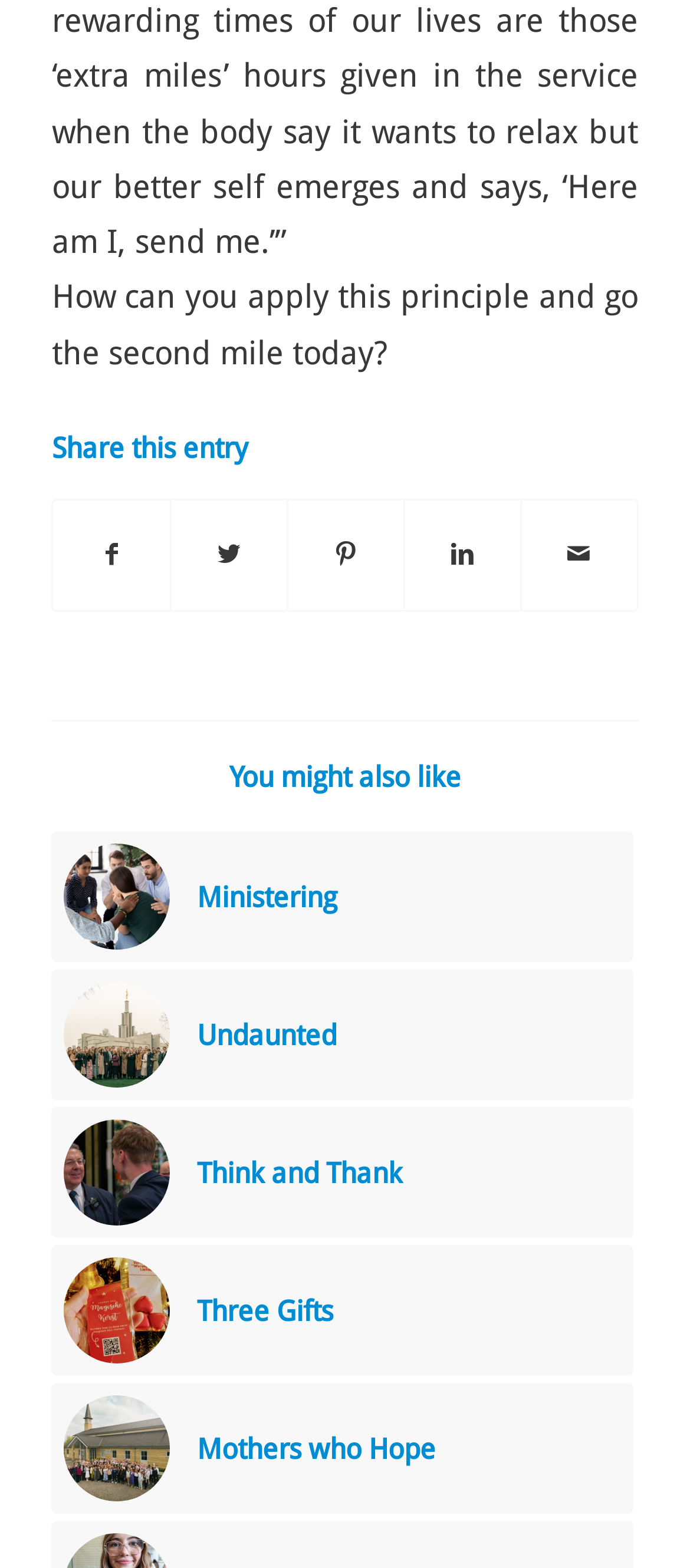Please identify the bounding box coordinates of the clickable area that will fulfill the following instruction: "Share on Facebook". The coordinates should be in the format of four float numbers between 0 and 1, i.e., [left, top, right, bottom].

[0.078, 0.32, 0.247, 0.389]